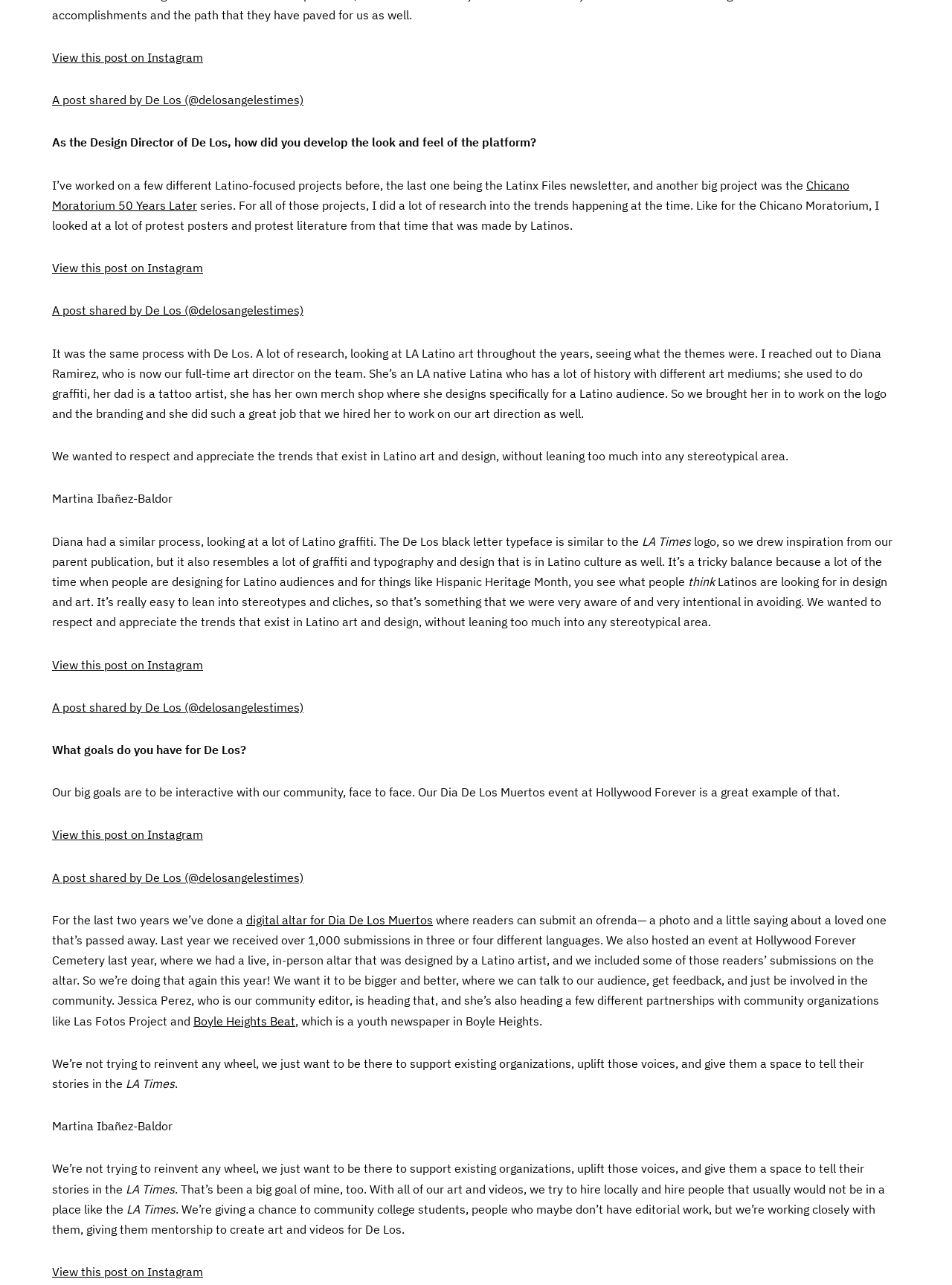Please locate the bounding box coordinates of the element's region that needs to be clicked to follow the instruction: "Visit the Chicano Moratorium 50 Years Later series". The bounding box coordinates should be provided as four float numbers between 0 and 1, i.e., [left, top, right, bottom].

[0.055, 0.138, 0.892, 0.165]